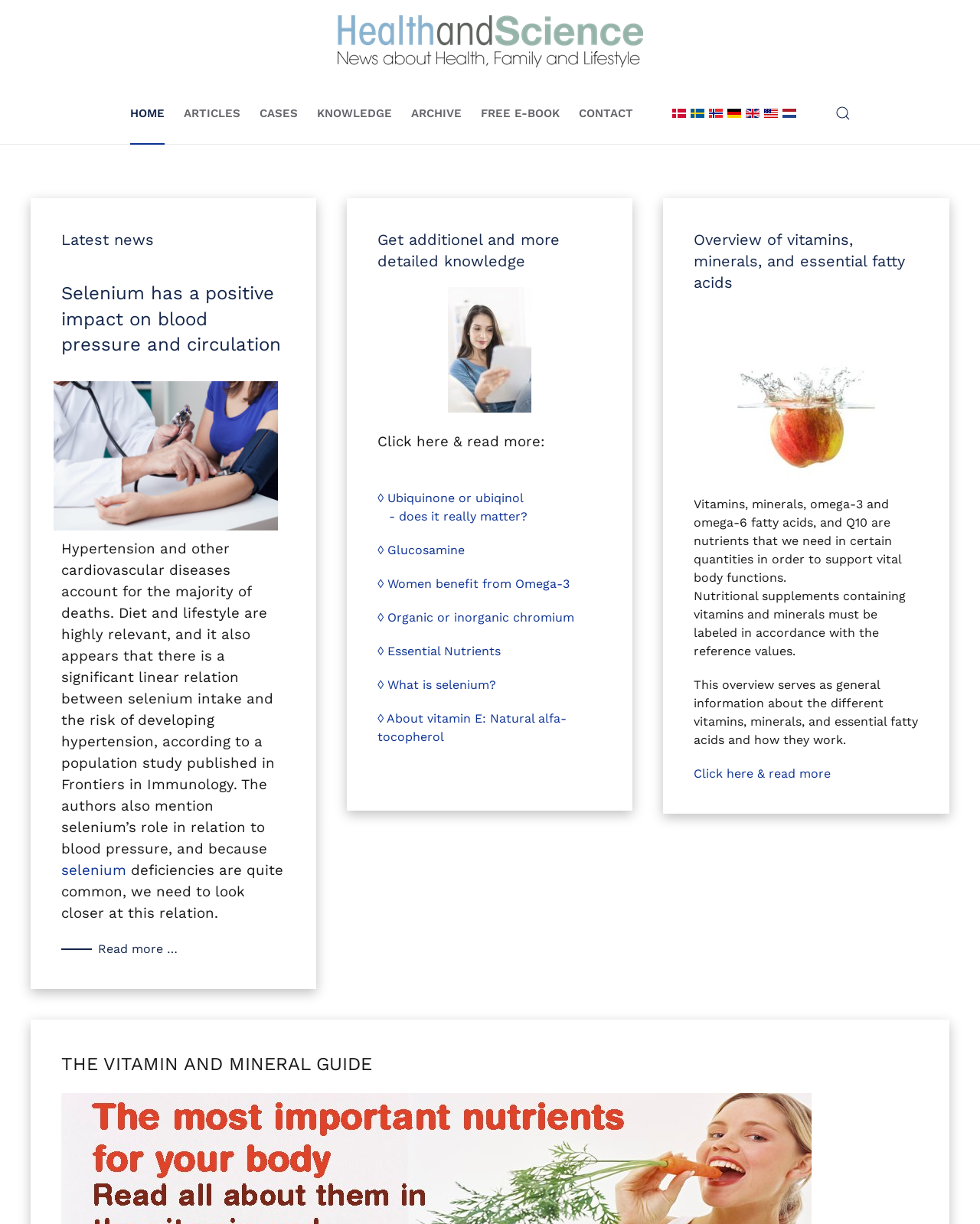Can you specify the bounding box coordinates for the region that should be clicked to fulfill this instruction: "Read more about Selenium's impact on blood pressure and circulation".

[0.062, 0.768, 0.181, 0.783]